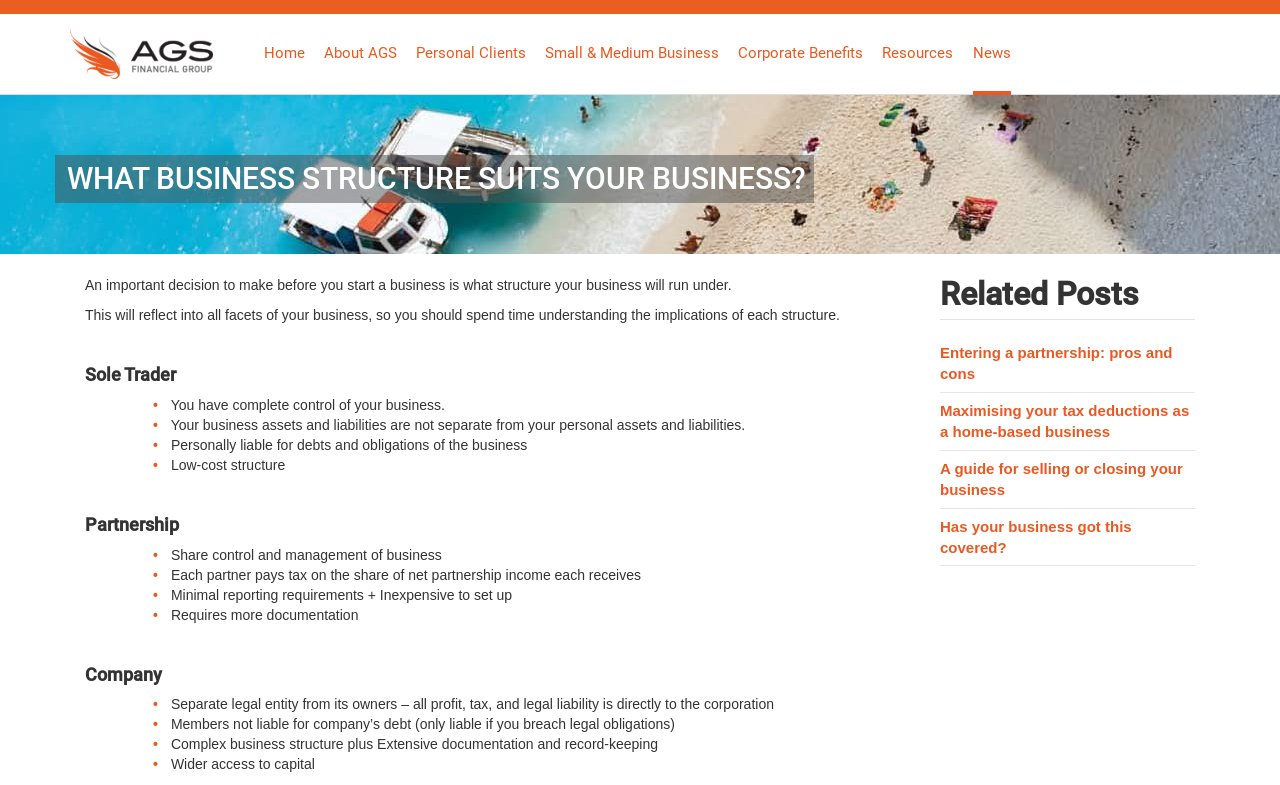What are the three business structures discussed?
Please answer the question as detailed as possible.

By reading the headings and content of the webpage, I can see that the three business structures discussed are Sole Trader, Partnership, and Company. These headings are clearly marked and have corresponding descriptions and characteristics listed below them.